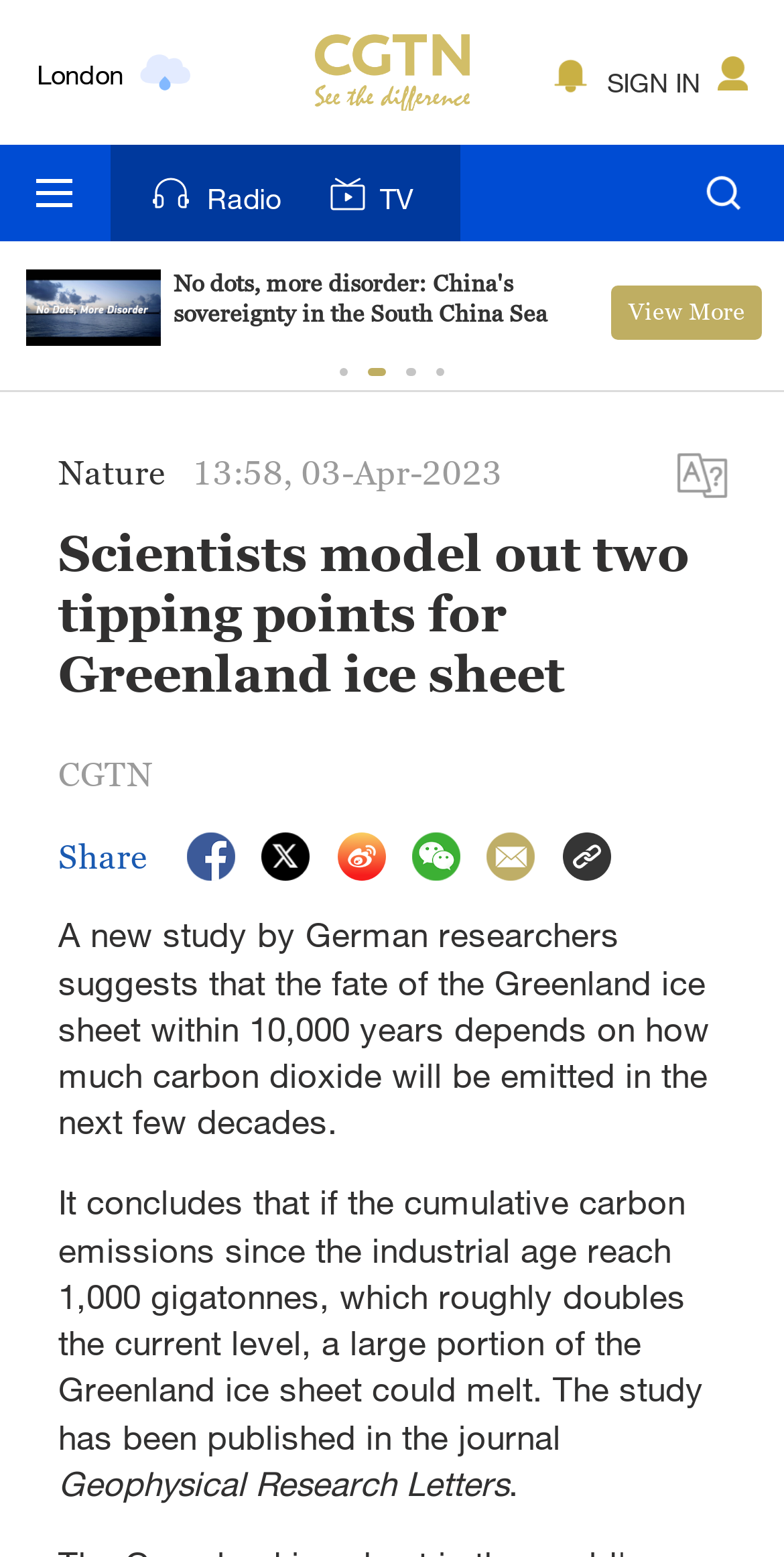Please reply to the following question using a single word or phrase: 
What is the name of the journal where the study was published?

Geophysical Research Letters